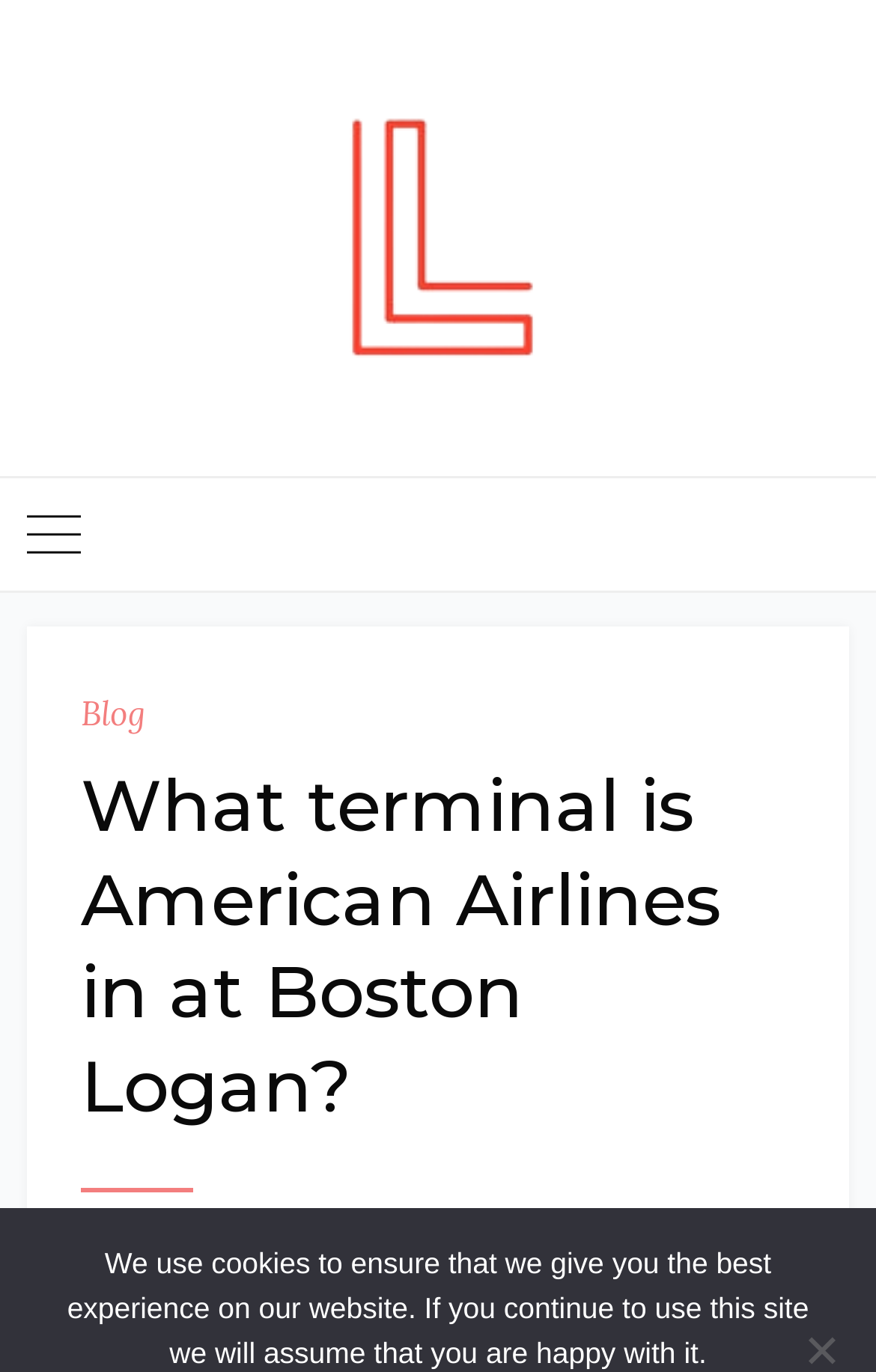Identify the bounding box coordinates for the UI element described as follows: "August 22, 2022". Ensure the coordinates are four float numbers between 0 and 1, formatted as [left, top, right, bottom].

[0.092, 0.927, 0.341, 0.976]